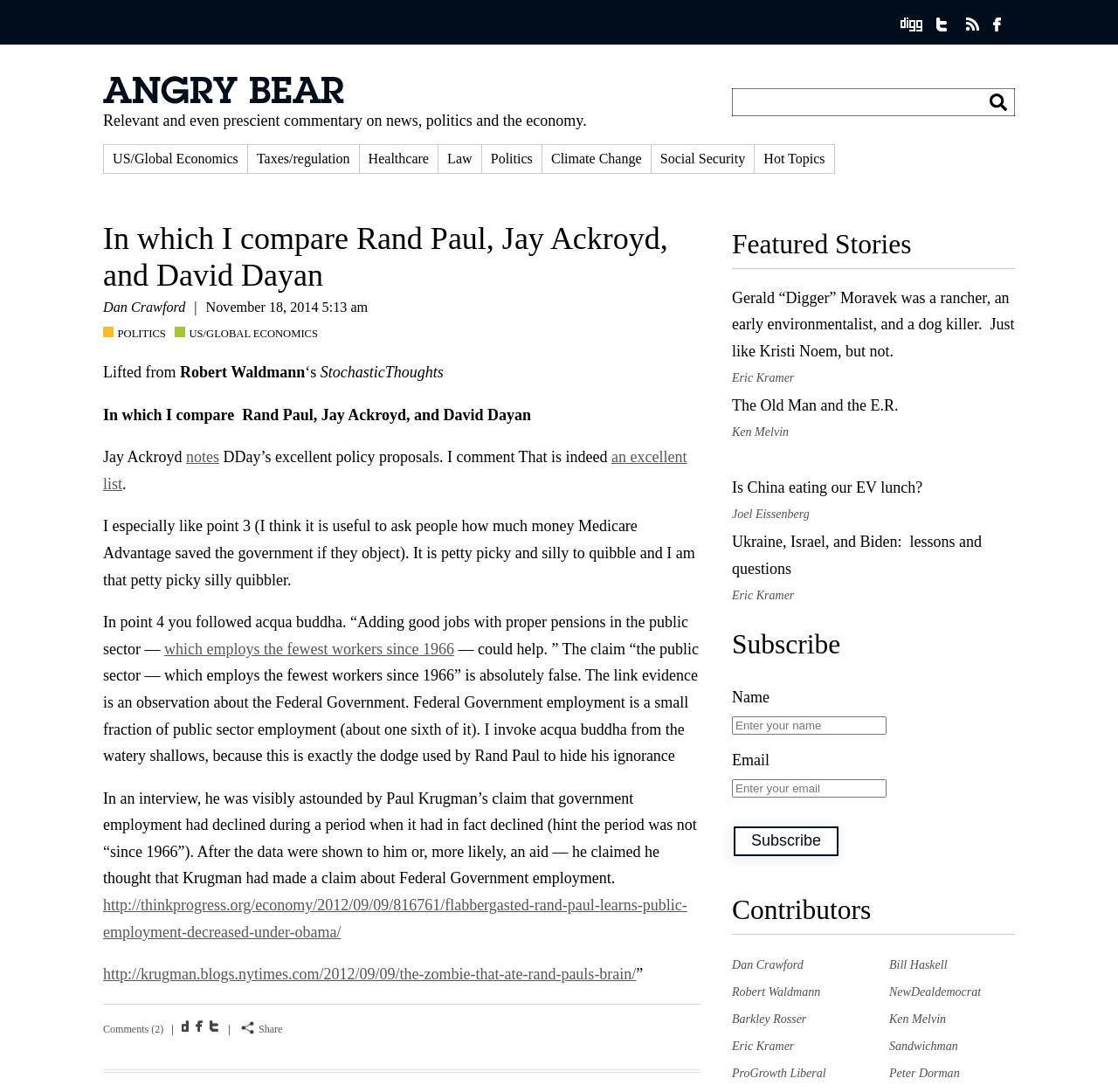Provide the bounding box coordinates of the area you need to click to execute the following instruction: "View the comments".

[0.092, 0.937, 0.146, 0.948]